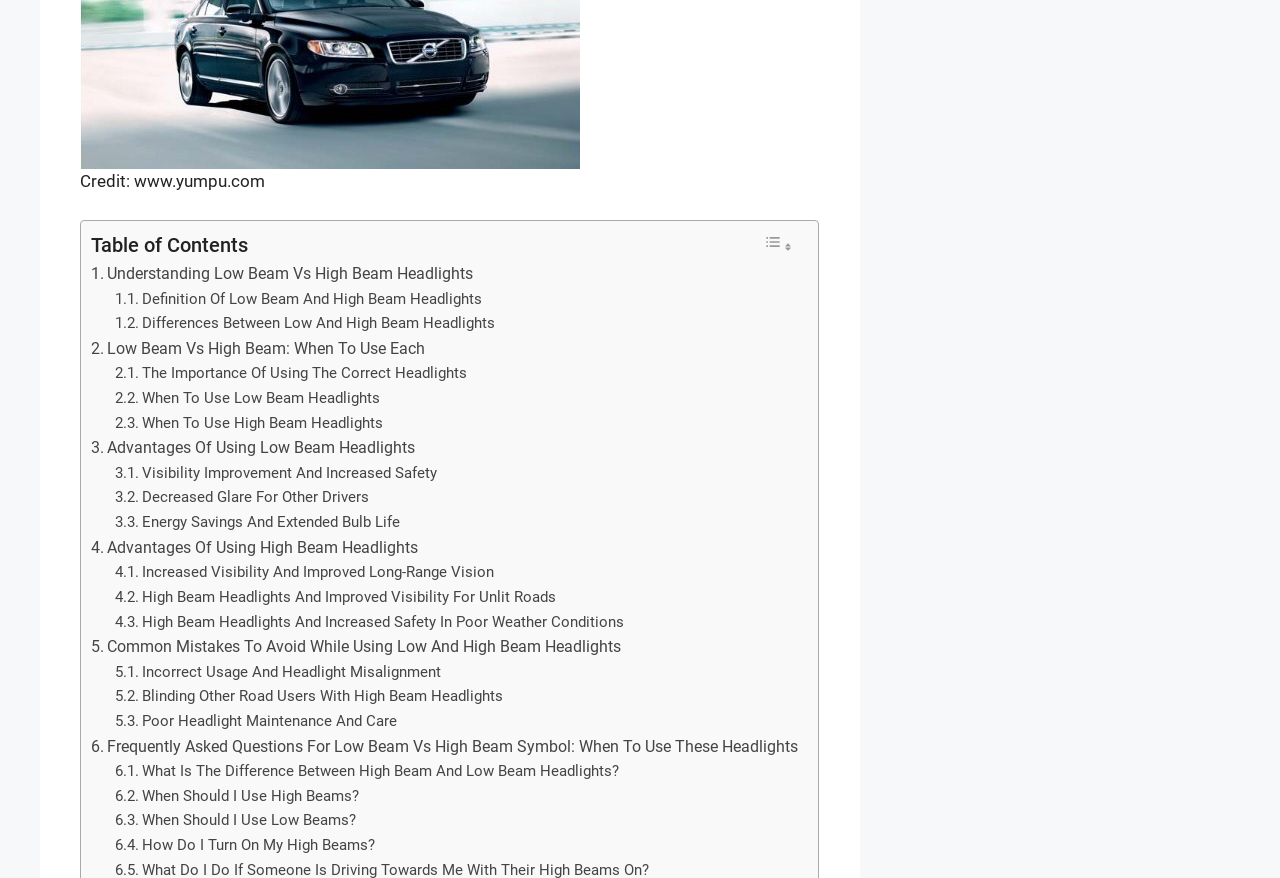How many links are there in the table of contents?
Using the image as a reference, answer the question with a short word or phrase.

17